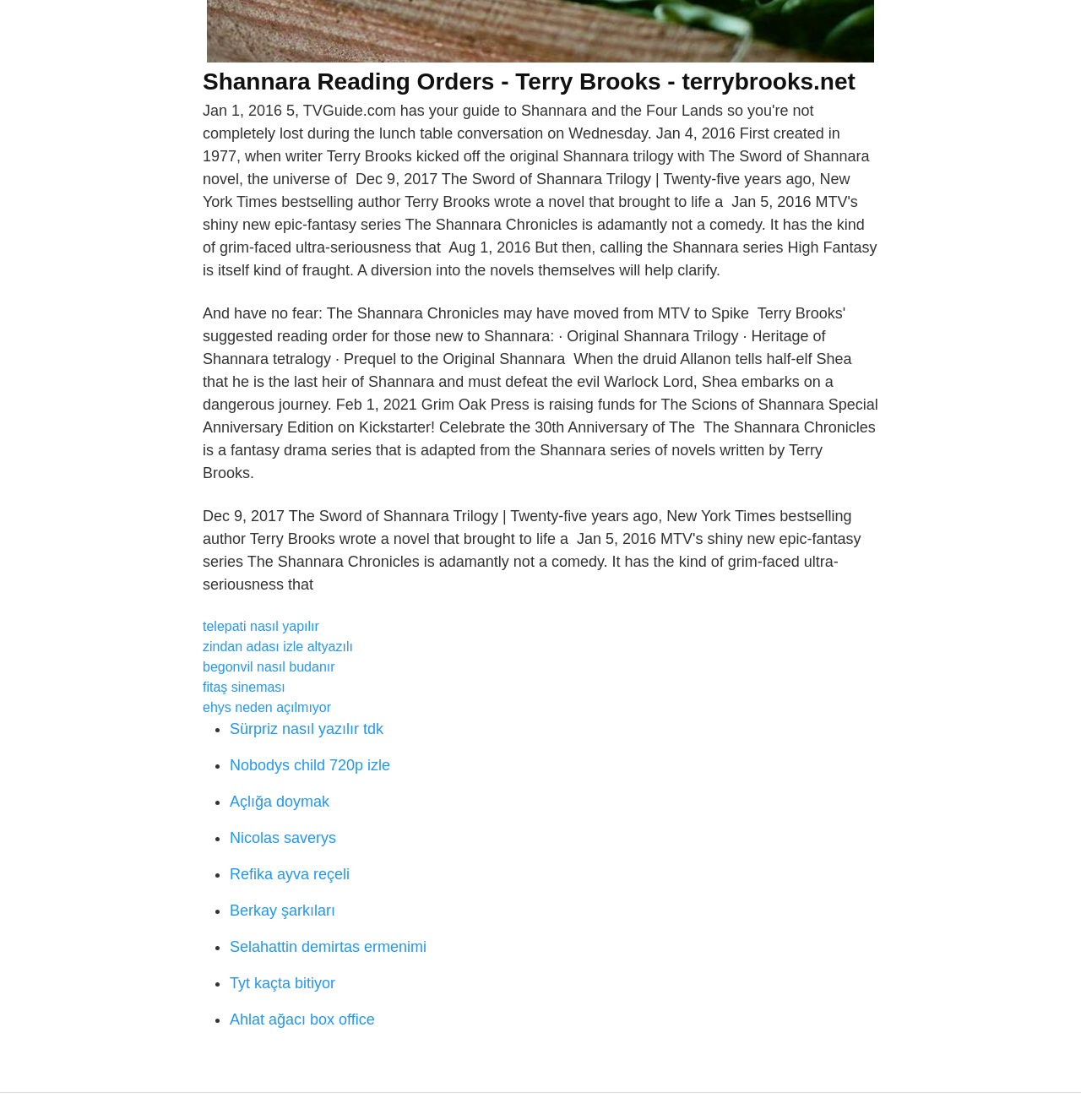Respond with a single word or short phrase to the following question: 
Are the links organized in a specific order?

No